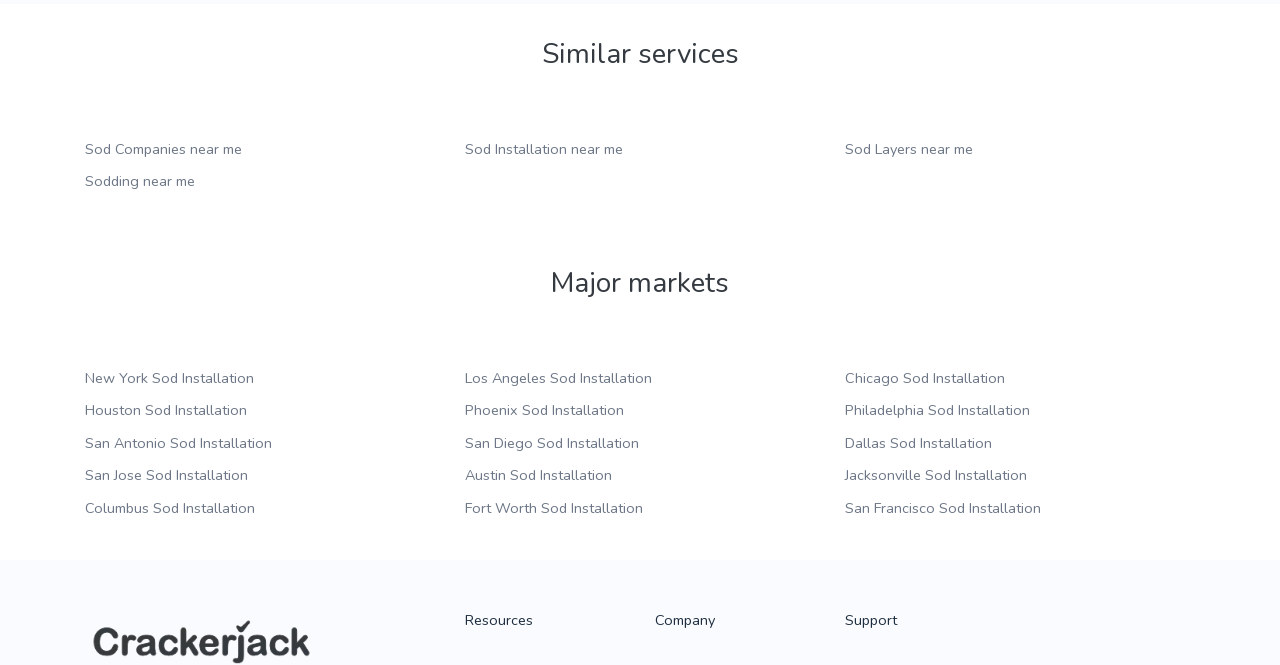Based on the element description New York Sod Installation, identify the bounding box of the UI element in the given webpage screenshot. The coordinates should be in the format (top-left x, top-left y, bottom-right x, bottom-right y) and must be between 0 and 1.

[0.066, 0.553, 0.198, 0.583]